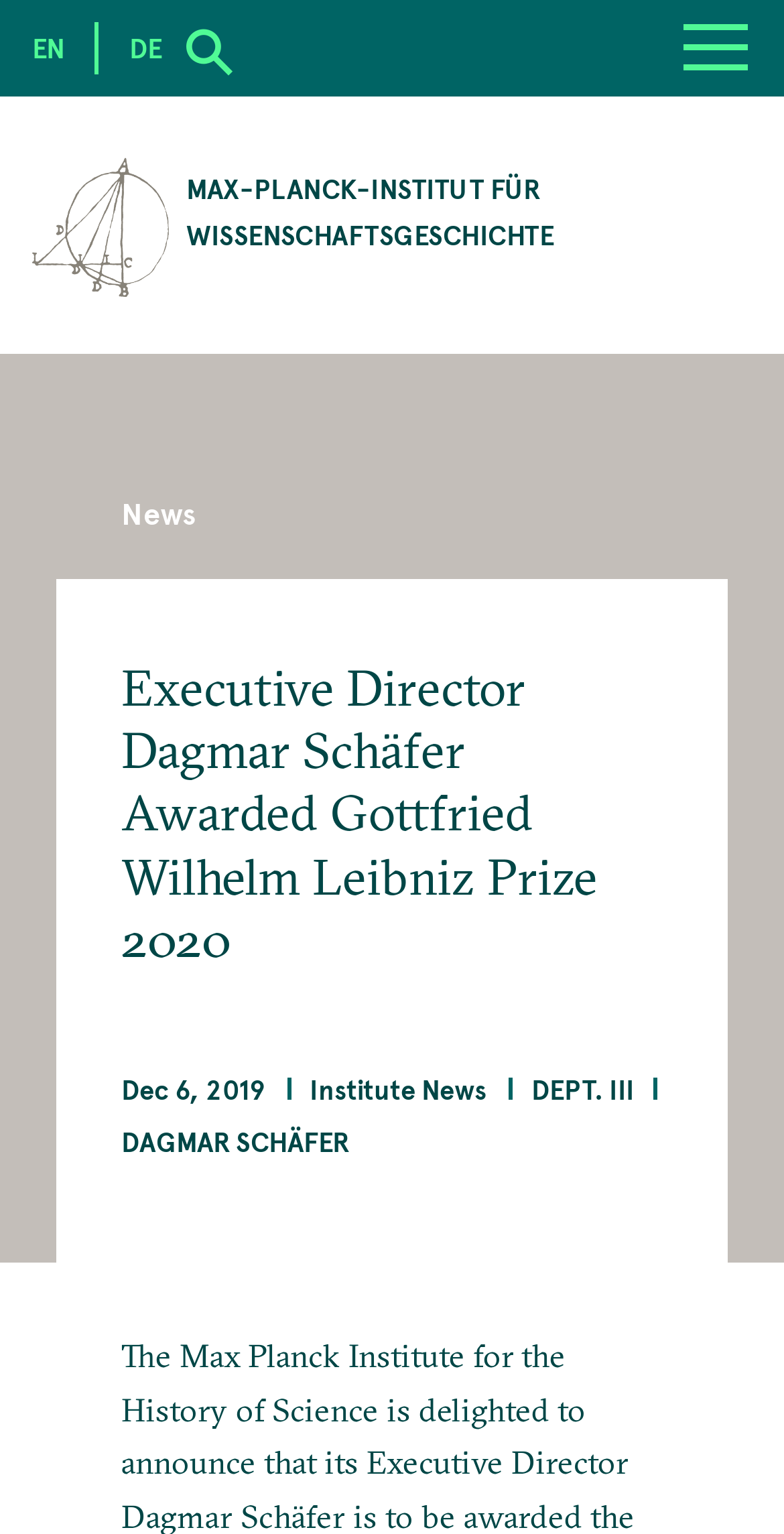Please provide a comprehensive answer to the question based on the screenshot: What is the language of the webpage?

I found the answer by looking at the top-right corner of the webpage, where it says 'EN' which indicates that the language of the webpage is English.